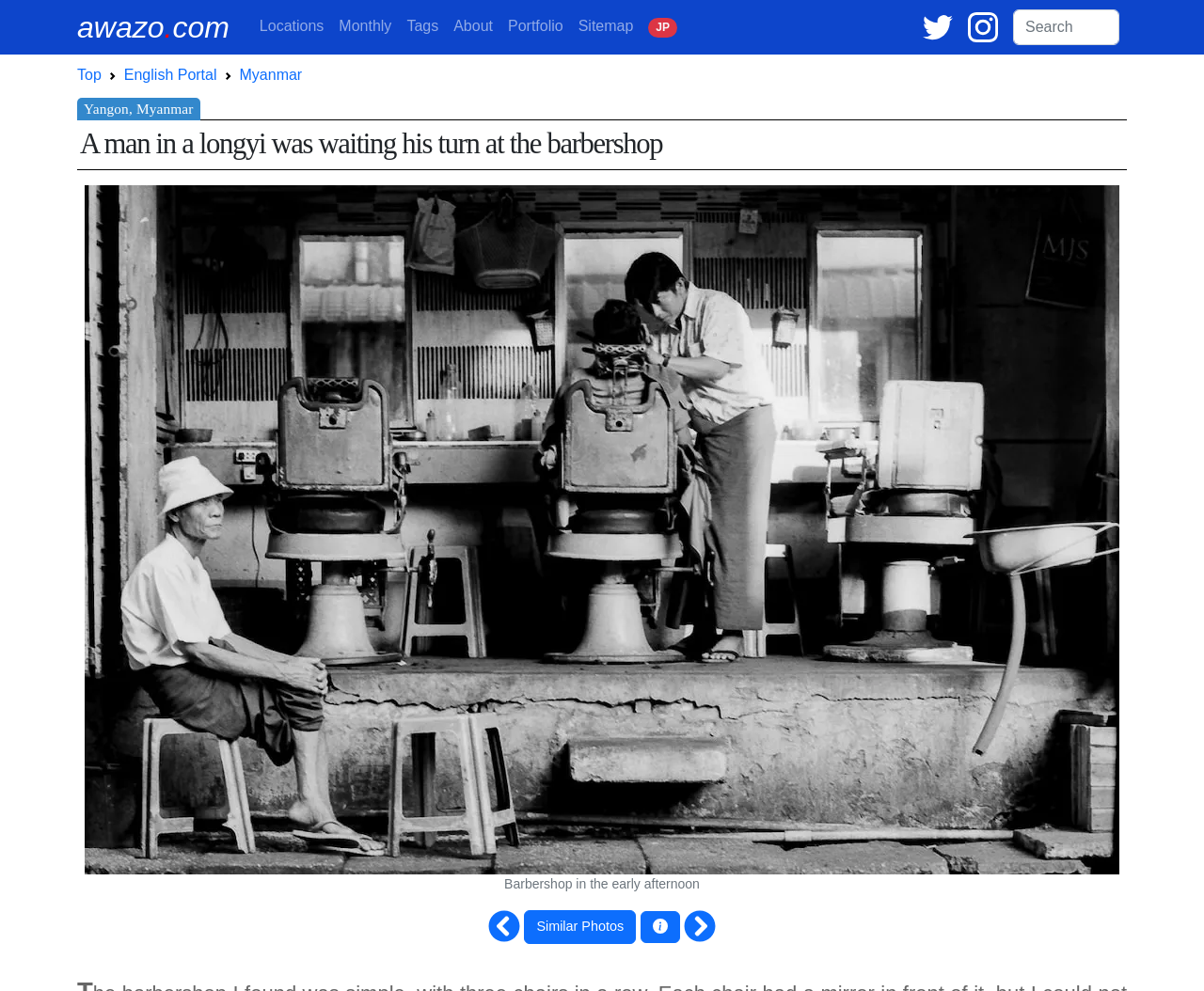Can you provide the bounding box coordinates for the element that should be clicked to implement the instruction: "Read the 'Latest News'"?

None